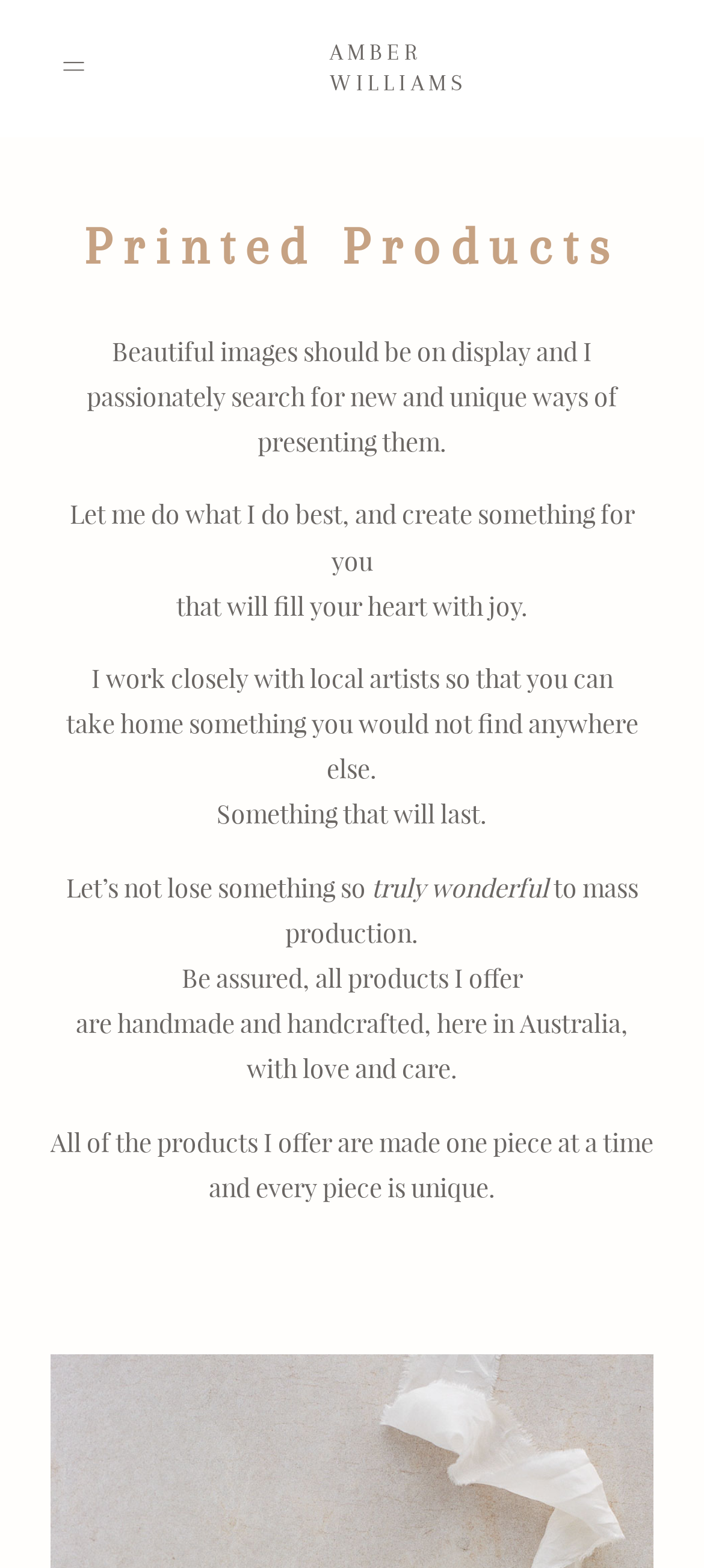Generate a comprehensive caption for the webpage you are viewing.

This webpage is about Amber Williams Photography, a photographer specializing in family, children, and wedding photography in the Dandenong Ranges. 

At the top of the page, there is a navigation menu with links to different sections of the website, including "HOME", "PORTFOLIO", "BLOG", "PRODUCTS", "PACKAGES", and "SAY HELLO". Below the navigation menu, there are three social media links represented by icons. 

The main content of the page is an article section that takes up most of the page. It starts with a heading "Printed Products" followed by a series of paragraphs describing the photographer's passion for presenting beautiful images in unique ways. The text explains that the photographer works closely with local artists to create one-of-a-kind products that will fill customers' hearts with joy. 

The text is arranged in a flowing manner, with shorter sentences and phrases scattered throughout the section, creating a sense of rhythm and emphasizing the importance of handmade and unique products. The overall tone is personal and inviting, encouraging visitors to explore the website further.